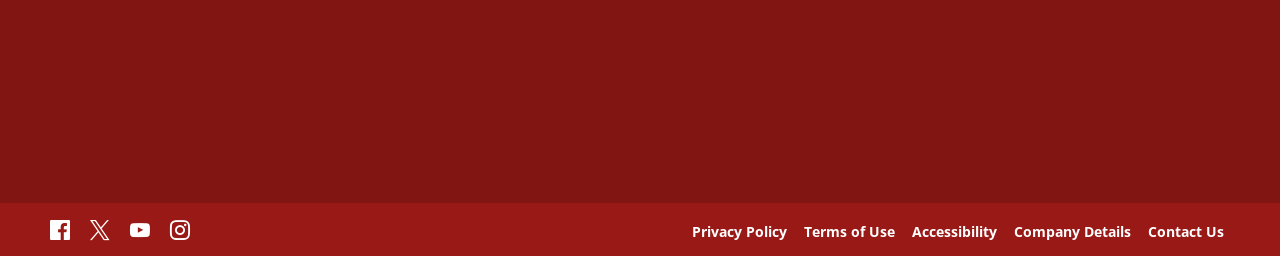What is the second social media link?
Please provide a comprehensive and detailed answer to the question.

I looked at the social media links at the top of the webpage and found that the second link is 'X'.